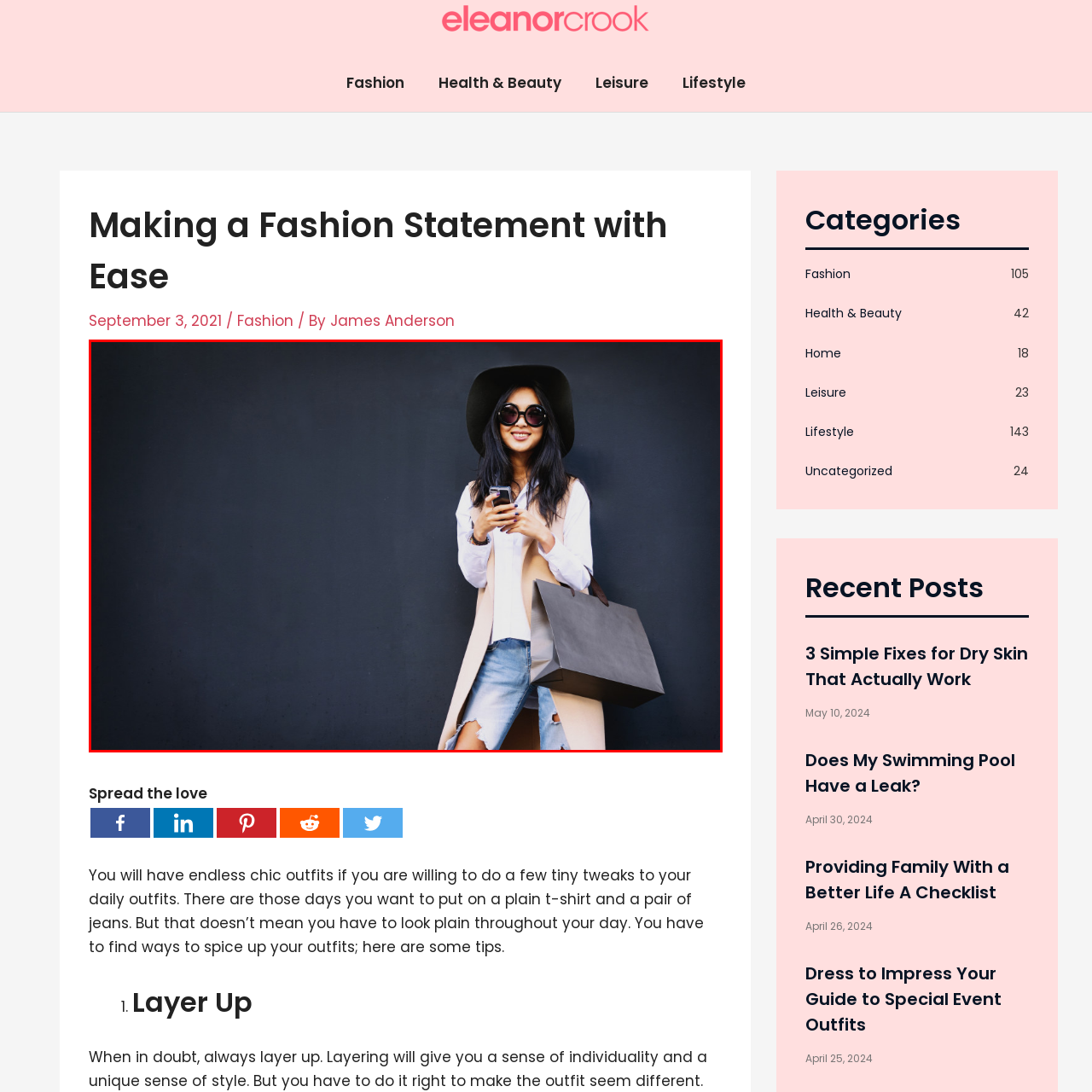Notice the image within the red frame, What is the woman holding in one hand?
 Your response should be a single word or phrase.

A smartphone